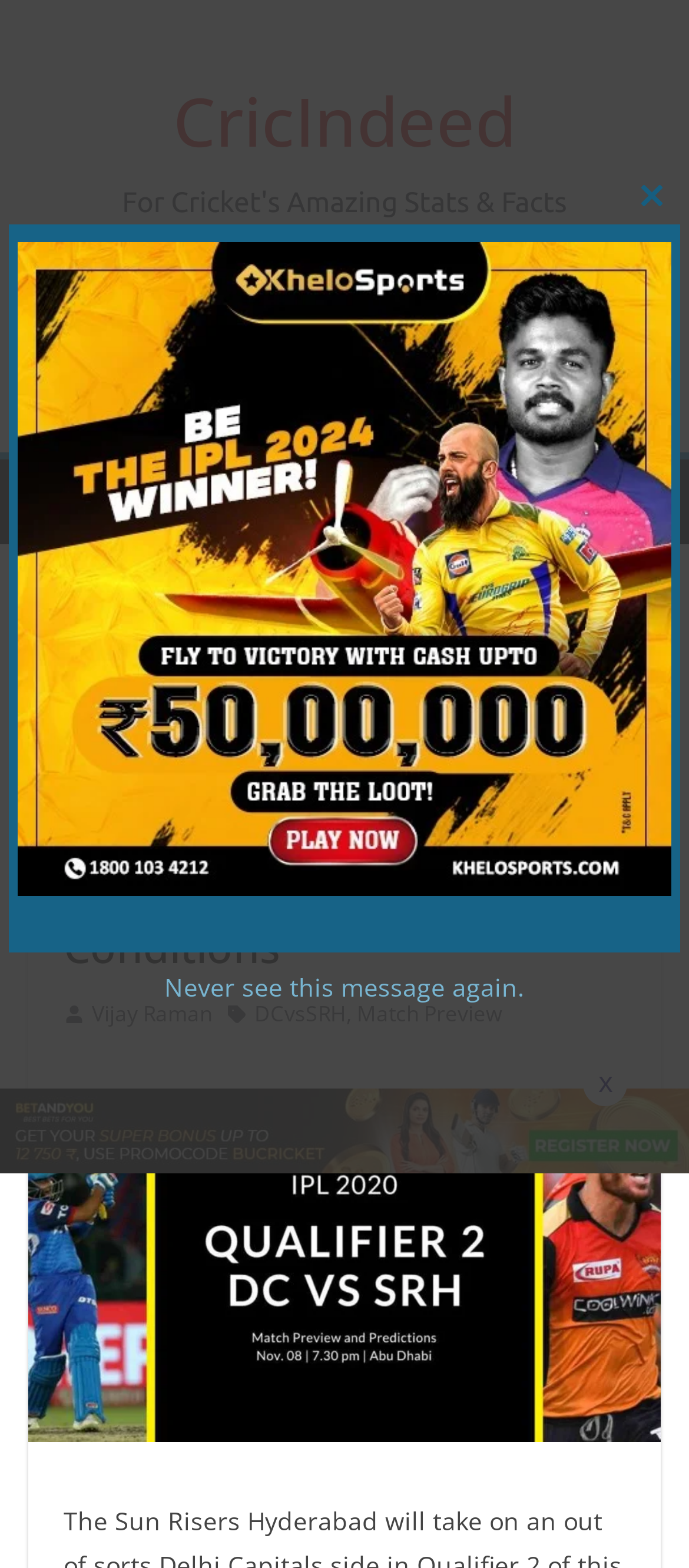What is the type of content on this webpage? Based on the image, give a response in one word or a short phrase.

Match preview